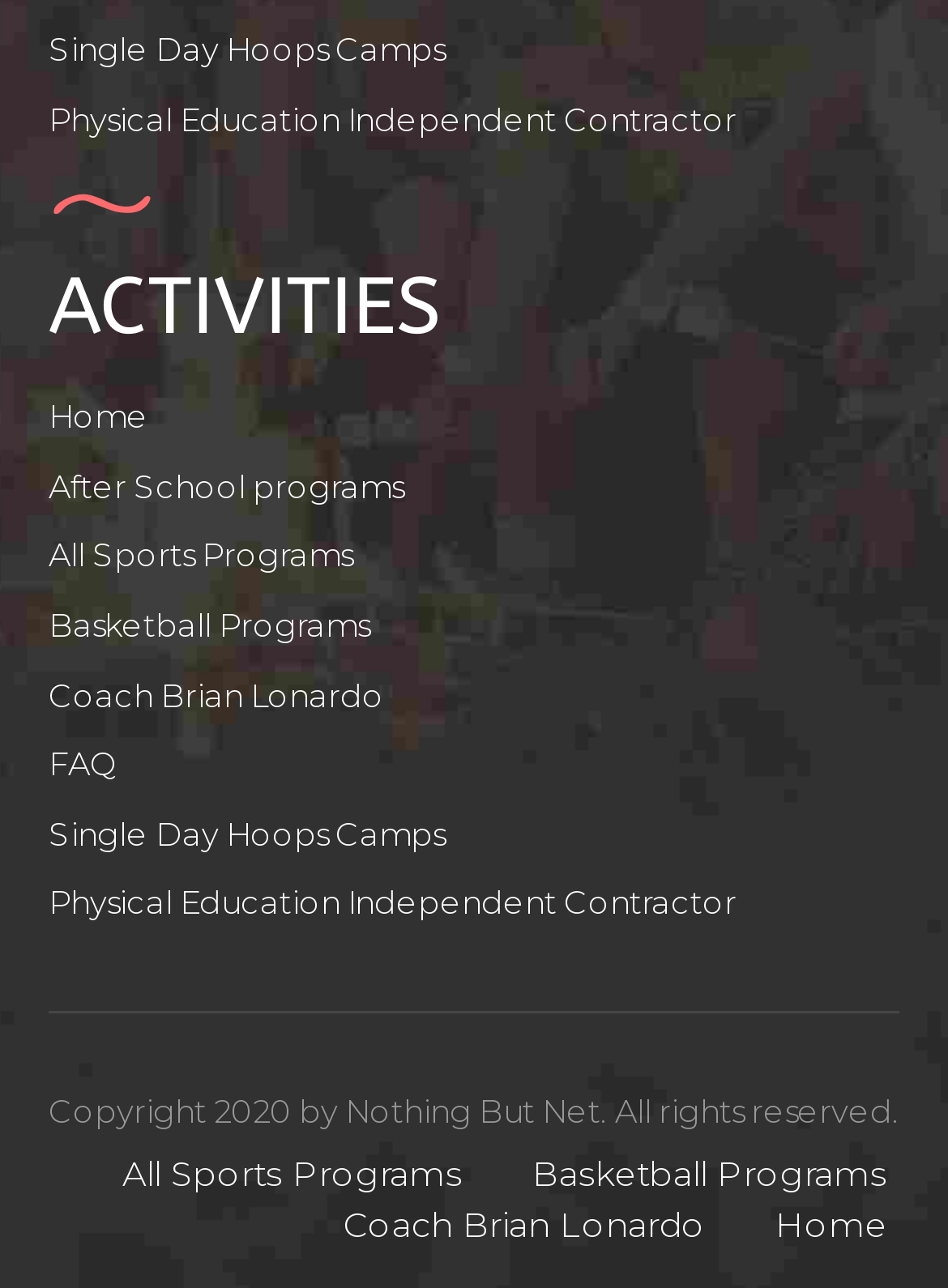What is the orientation of the separator?
Based on the visual details in the image, please answer the question thoroughly.

I found a separator element with the attribute 'orientation: horizontal', which indicates that the separator is horizontal.